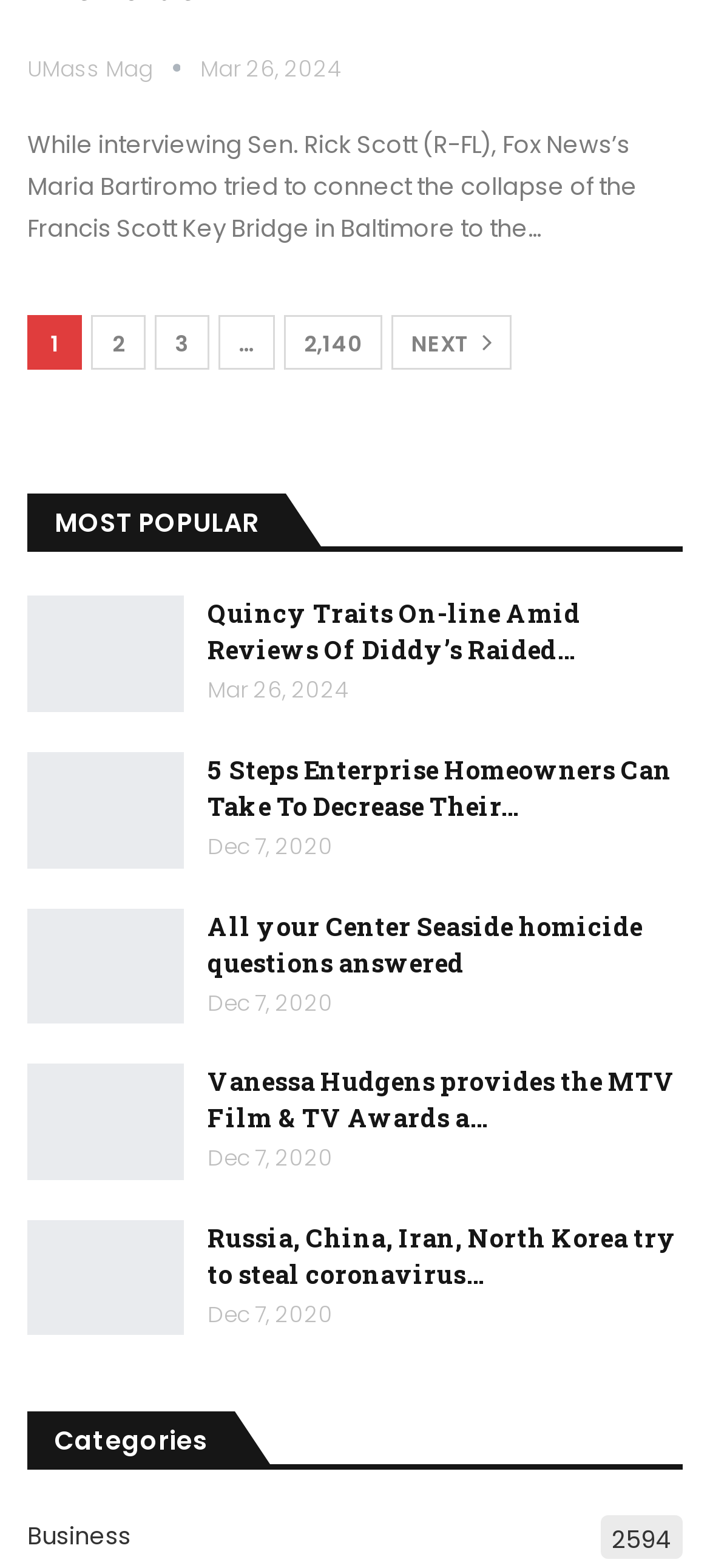Given the webpage screenshot, identify the bounding box of the UI element that matches this description: "Privacy Policy".

None